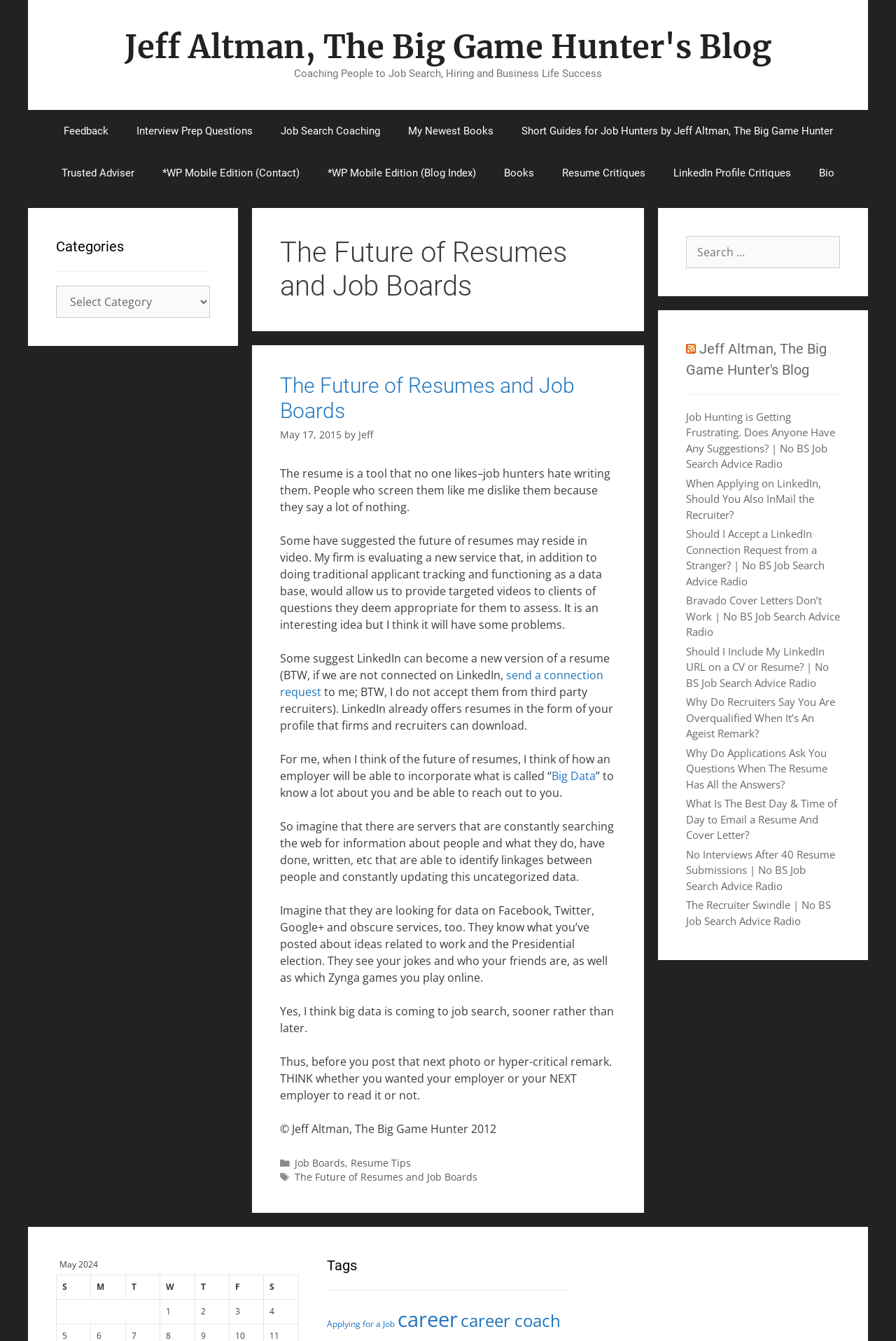What is the topic of the blog post?
Using the information from the image, provide a comprehensive answer to the question.

The topic of the blog post is 'The Future of Resumes and Job Boards', which is the title of the article and can be found in the heading section.